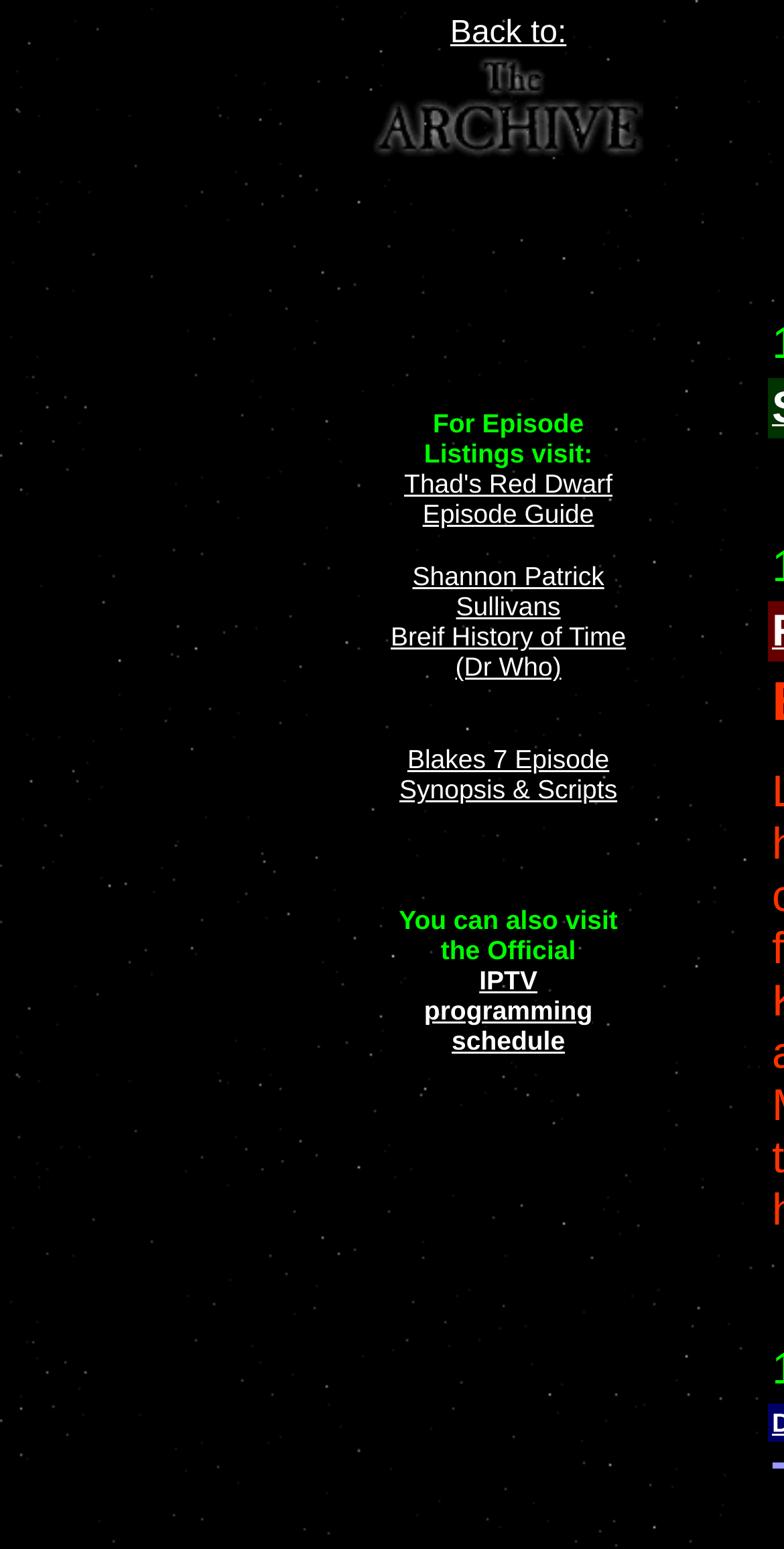Respond with a single word or phrase to the following question:
What is the link above the 'For Episode' text?

Back to the Archive